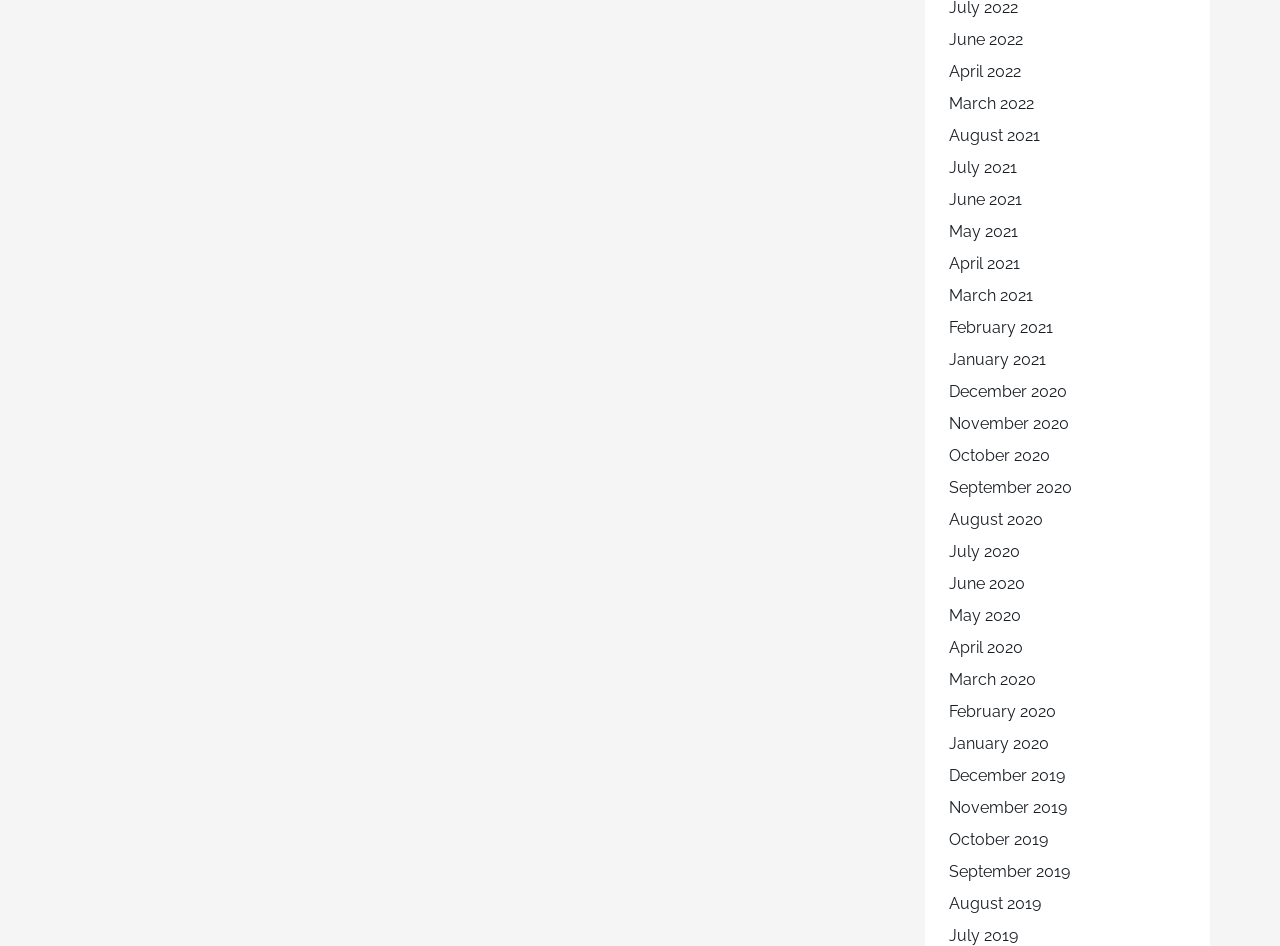Please provide a brief answer to the question using only one word or phrase: 
Are the months listed in chronological order?

Yes